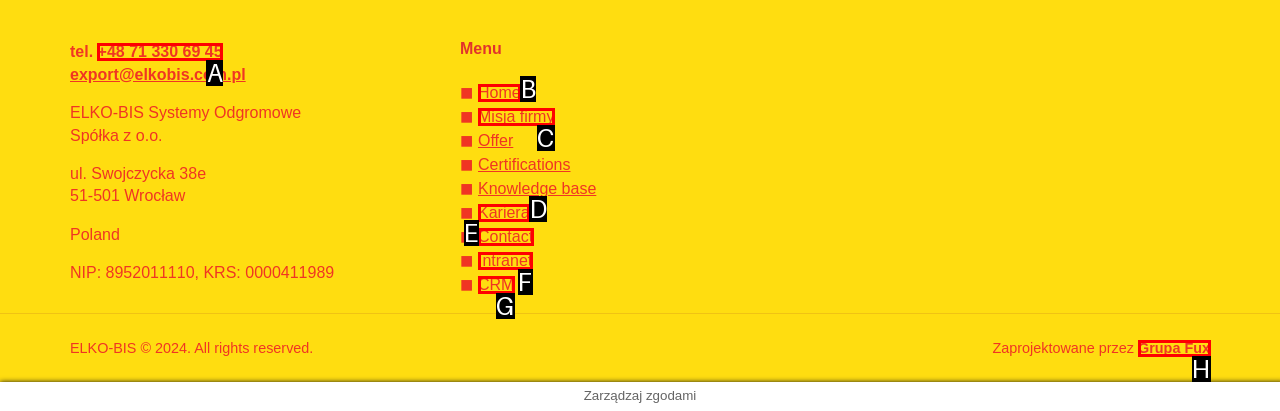Tell me which one HTML element best matches the description: Contact Answer with the option's letter from the given choices directly.

E